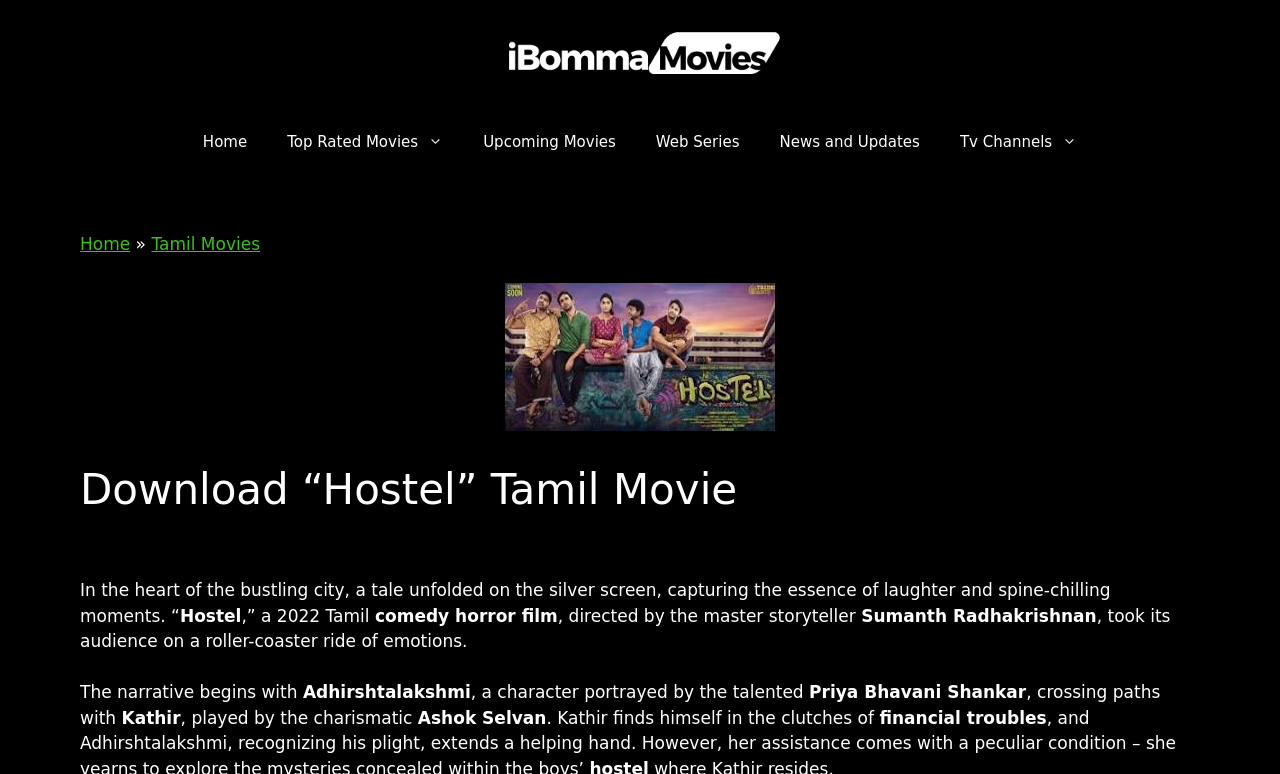Could you determine the bounding box coordinates of the clickable element to complete the instruction: "Read CAR BATTERY FAQS"? Provide the coordinates as four float numbers between 0 and 1, i.e., [left, top, right, bottom].

None